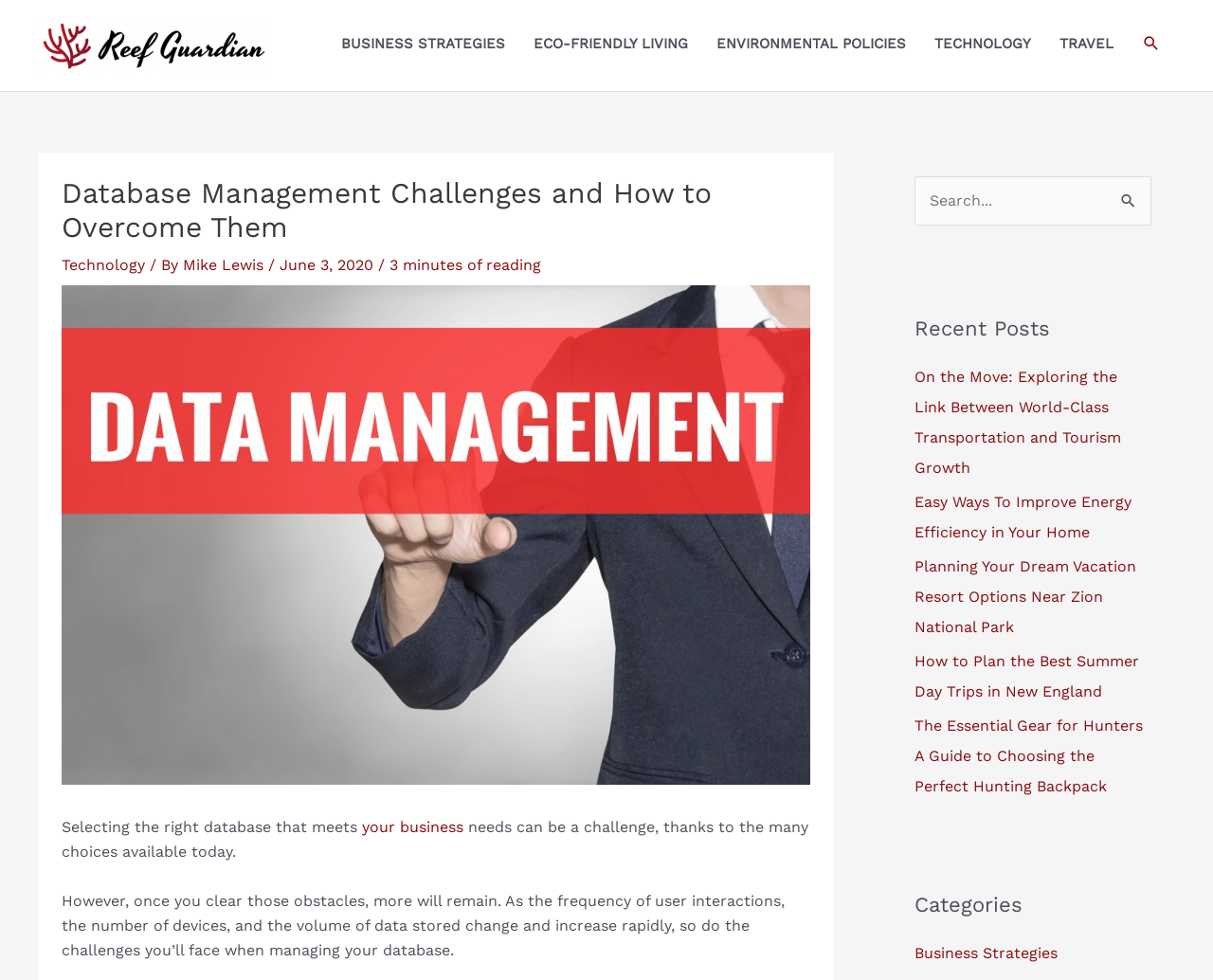Could you specify the bounding box coordinates for the clickable section to complete the following instruction: "Search for something"?

[0.754, 0.18, 0.949, 0.23]